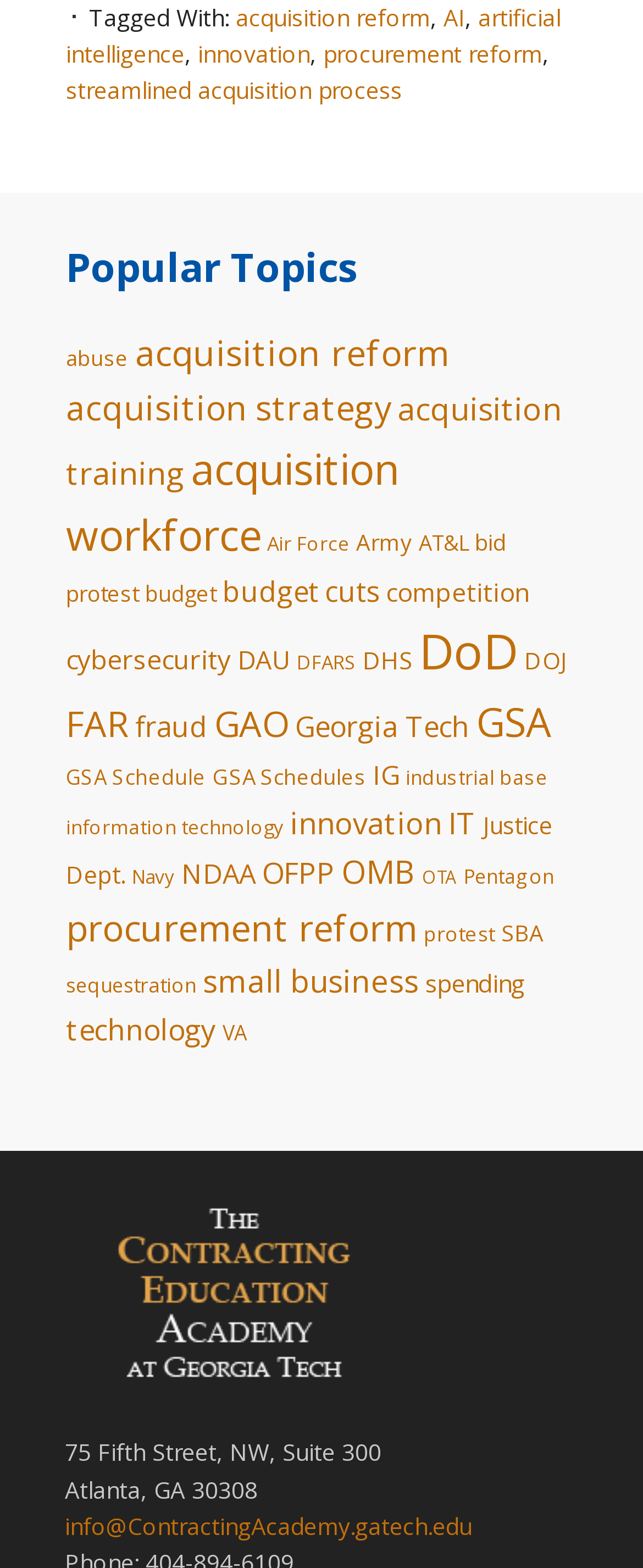Please provide a comprehensive answer to the question below using the information from the image: What is the address of the Contracting Academy?

The address is mentioned at the bottom of the webpage, which includes the street address, suite number, city, state, and zip code.